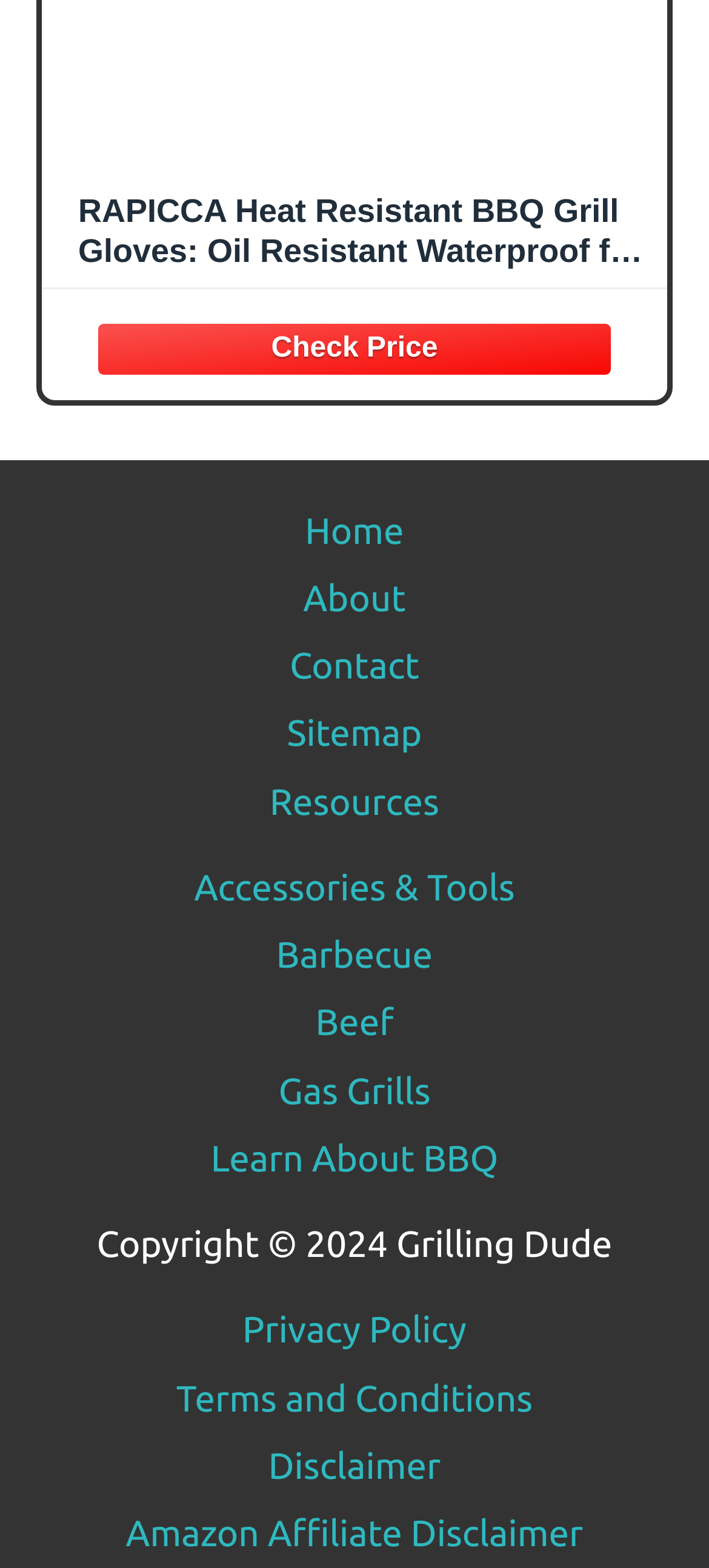Using the element description Amazon Affiliate Disclaimer, predict the bounding box coordinates for the UI element. Provide the coordinates in (top-left x, top-left y, bottom-right x, bottom-right y) format with values ranging from 0 to 1.

[0.177, 0.964, 0.823, 0.991]